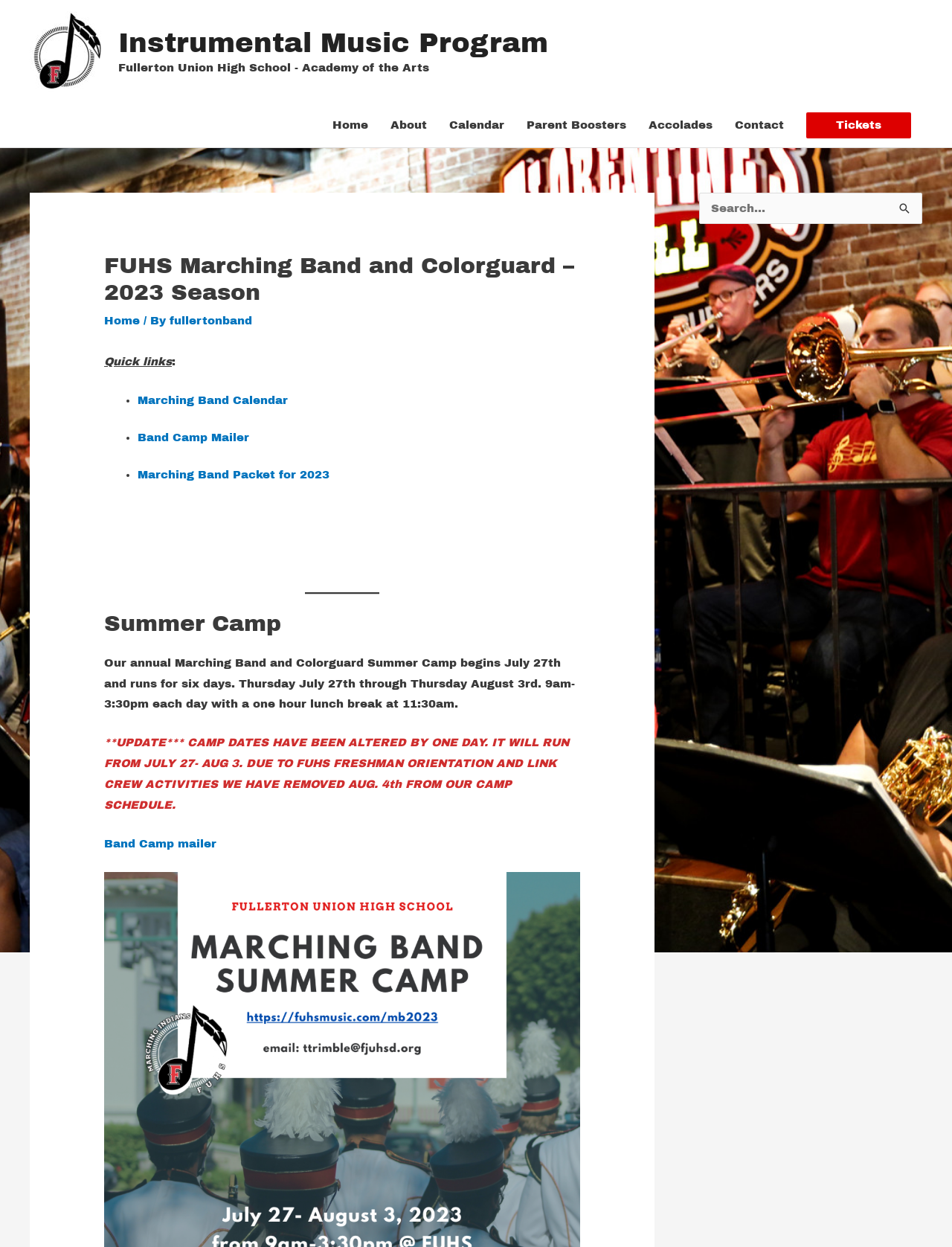Use a single word or phrase to answer the question:
What is the name of the school?

Fullerton Union High School